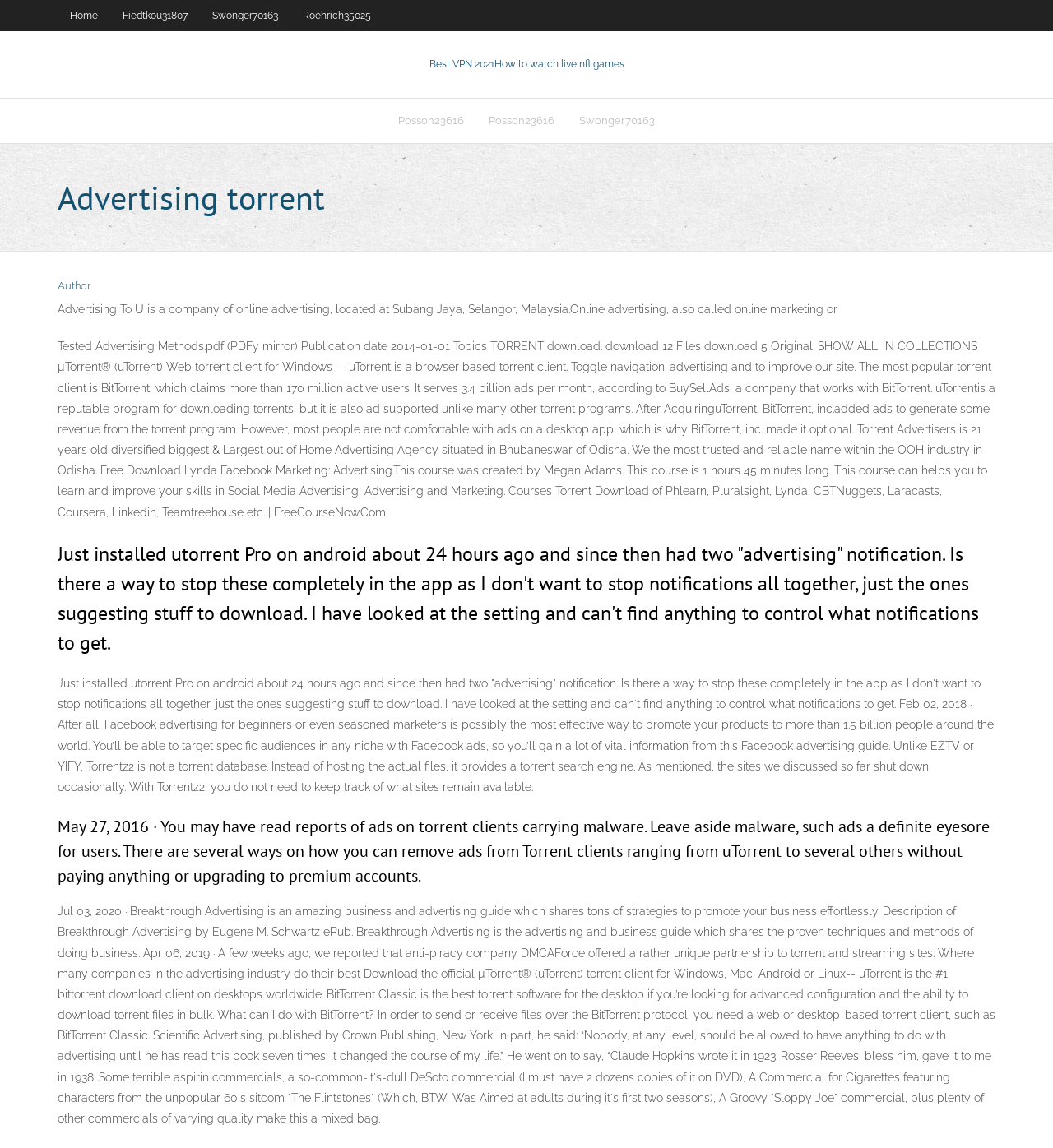What is the name of the book mentioned in the webpage?
Answer with a single word or phrase by referring to the visual content.

Breakthrough Advertising